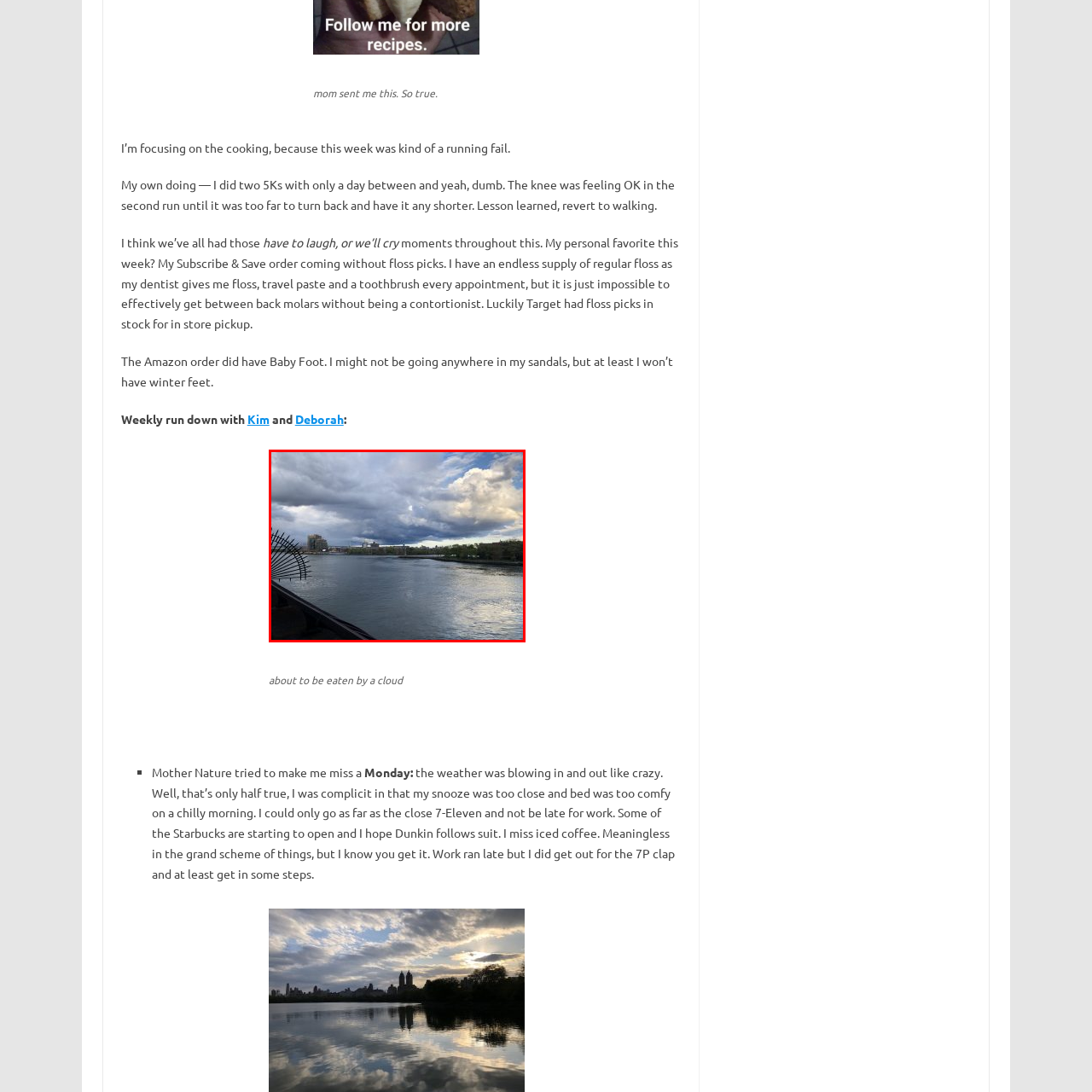Please provide a comprehensive description of the image highlighted by the red bounding box.

The image captures a serene riverside view, showcasing a tranquil waterway reflecting the cloudy sky above. Fluffy white clouds intermingle with deeper gray tones, suggesting a dynamic weather pattern. On the horizon, silhouettes of buildings can be seen, hinting at a lively urban backdrop, while lush greenery lines the riverbanks, adding a touch of nature to the scene. The angle of the photograph reveals a hint of architectural detail in the foreground, possibly part of a railing, which adds depth and perspective to the composition. Overall, the image conveys a peaceful moment in a vibrant landscape, perfectly balancing urban life with natural elements.